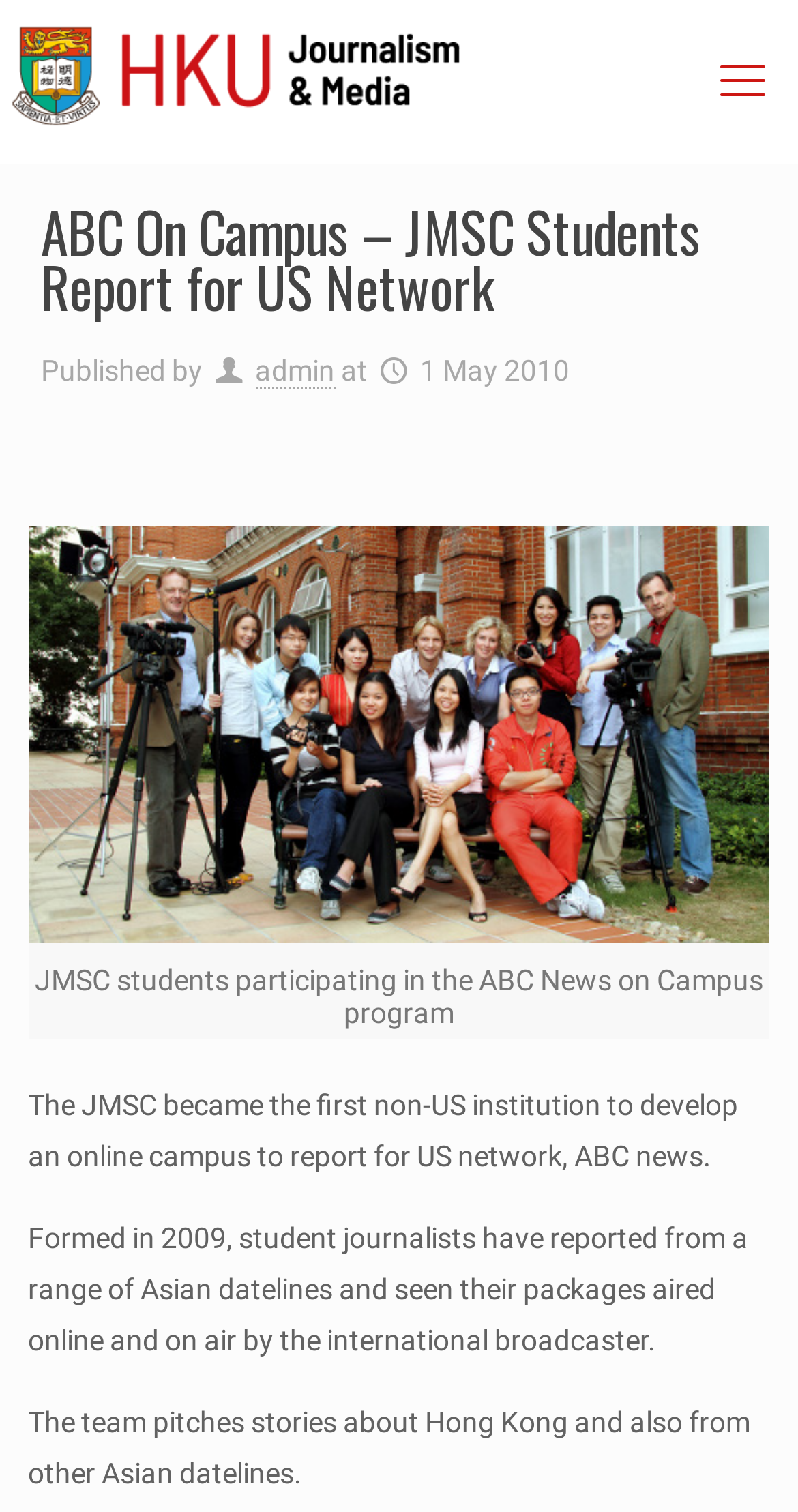Can you determine the main header of this webpage?

ABC On Campus – JMSC Students Report for US Network